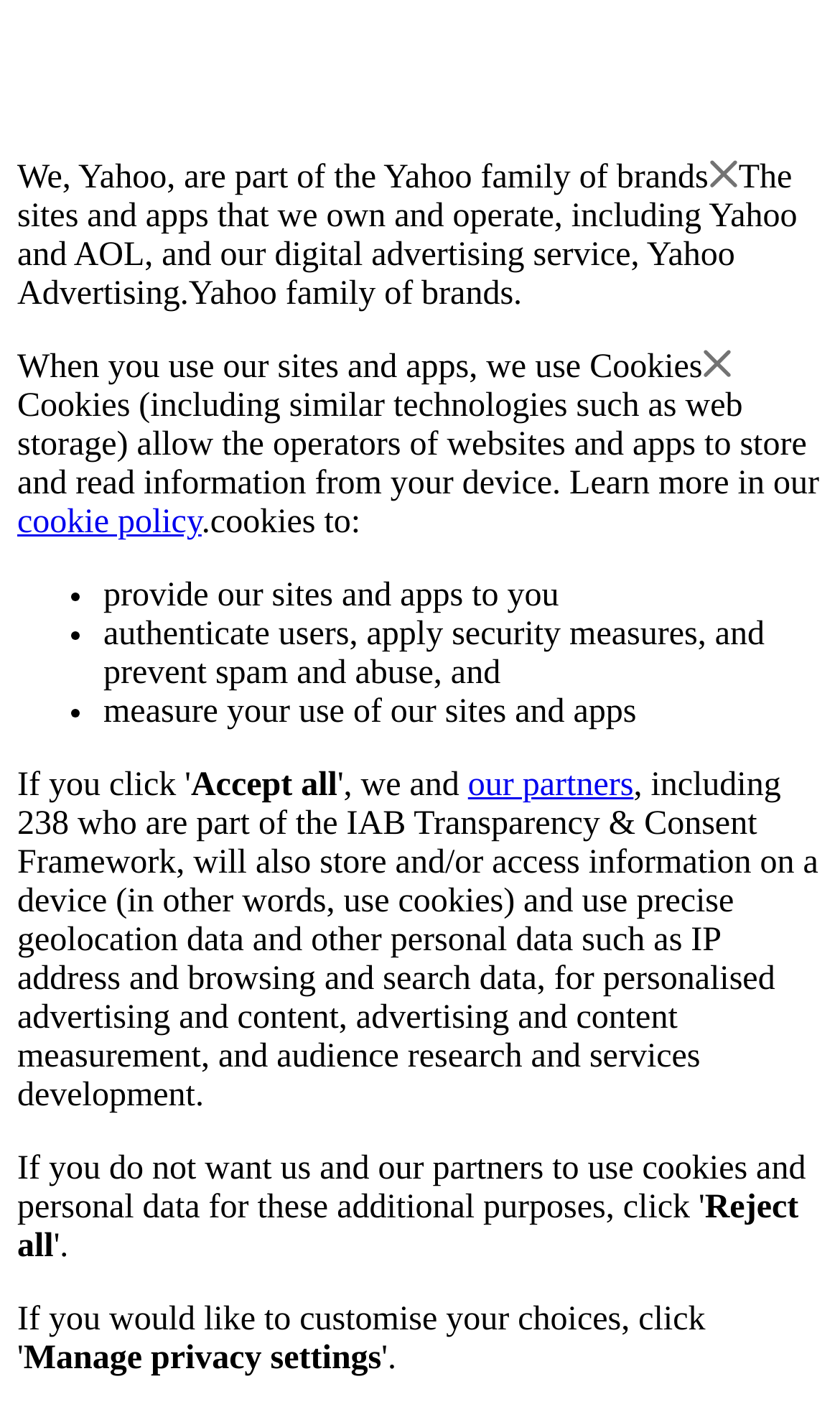What is the purpose of using cookies?
Kindly answer the question with as much detail as you can.

The webpage lists several purposes of using cookies, including 'provide our sites and apps to you', 'authenticate users, apply security measures, and prevent spam and abuse', and 'measure your use of our sites and apps'.